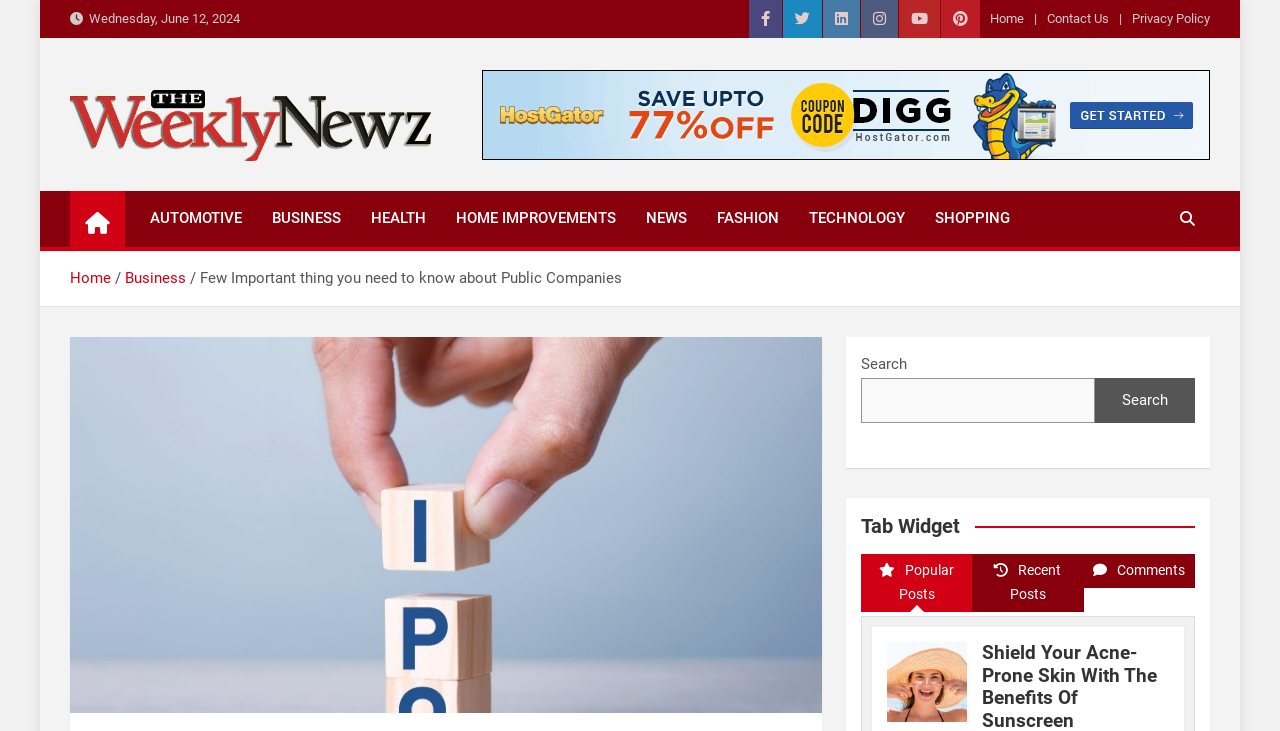Generate a comprehensive description of the contents of the webpage.

This webpage is titled "Few Important things you need to know about Public Companies | The Weekly Newz". At the top left, there is a date displayed as "Wednesday, June 12, 2024". Below the date, there are several social media links aligned horizontally, including Facebook, Twitter, Instagram, and more. 

To the right of the social media links, there are navigation links, including "Home", "Contact Us", and "Privacy Policy". 

On the left side of the page, there is a logo of "The Weekly Newz" with a link to the homepage. Below the logo, there is a heading also titled "The Weekly Newz". Next to the heading, there is a text "Latest News Blog". 

Below the logo and heading section, there is a banner advertisement. 

On the left side, there are several category links, including "AUTOMOTIVE", "BUSINESS", "HEALTH", and more. These links are aligned vertically. 

To the right of the category links, there is a search bar with a search button. 

Below the search bar, there is an article titled "Few Important thing you need to know about Public Companies". The article has a figure or image associated with it. 

On the right side of the page, there is a tab widget with links to "Popular Posts", "Recent Posts", and "Comments". 

At the bottom of the page, there is a link to an unknown page.